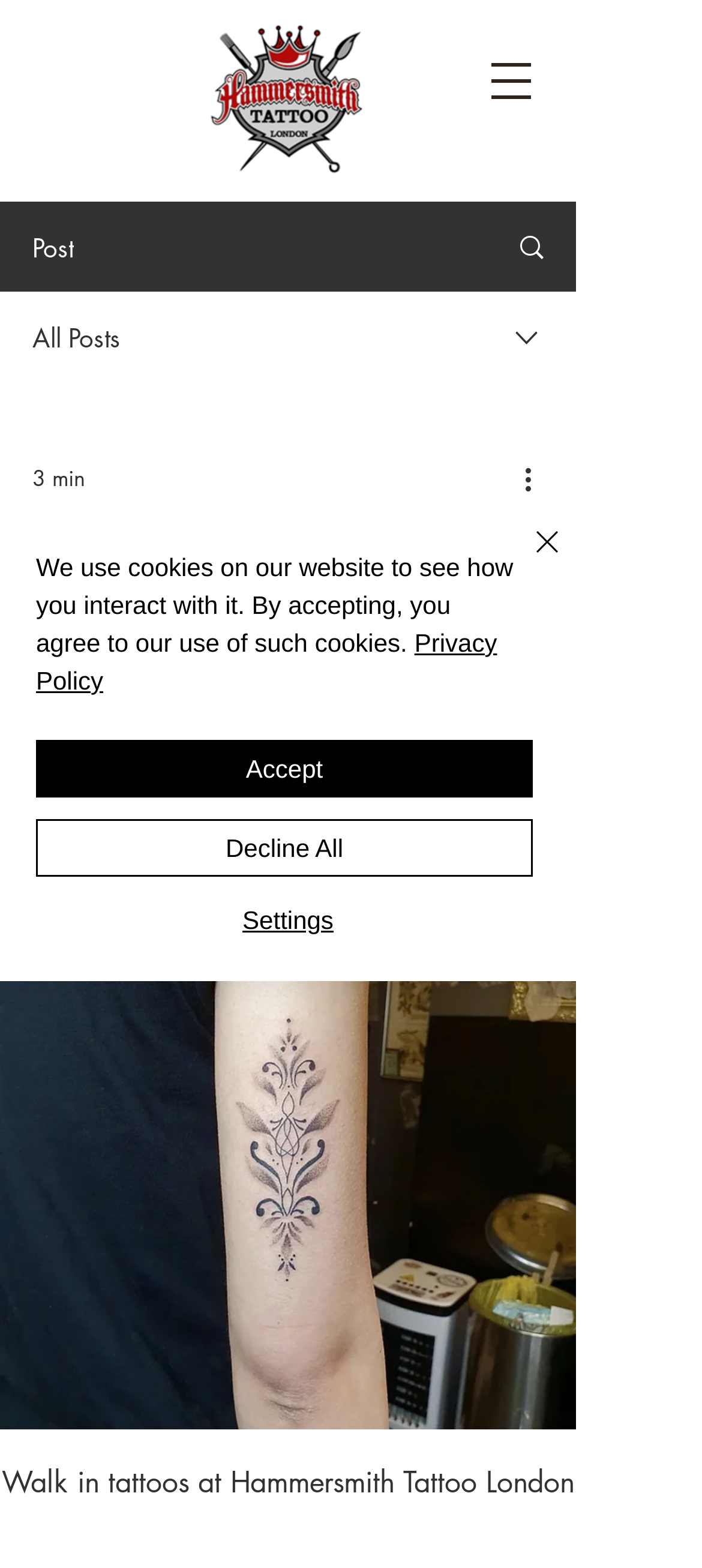Provide a brief response to the question using a single word or phrase: 
What is the type of content available on the webpage?

Tattoo designs